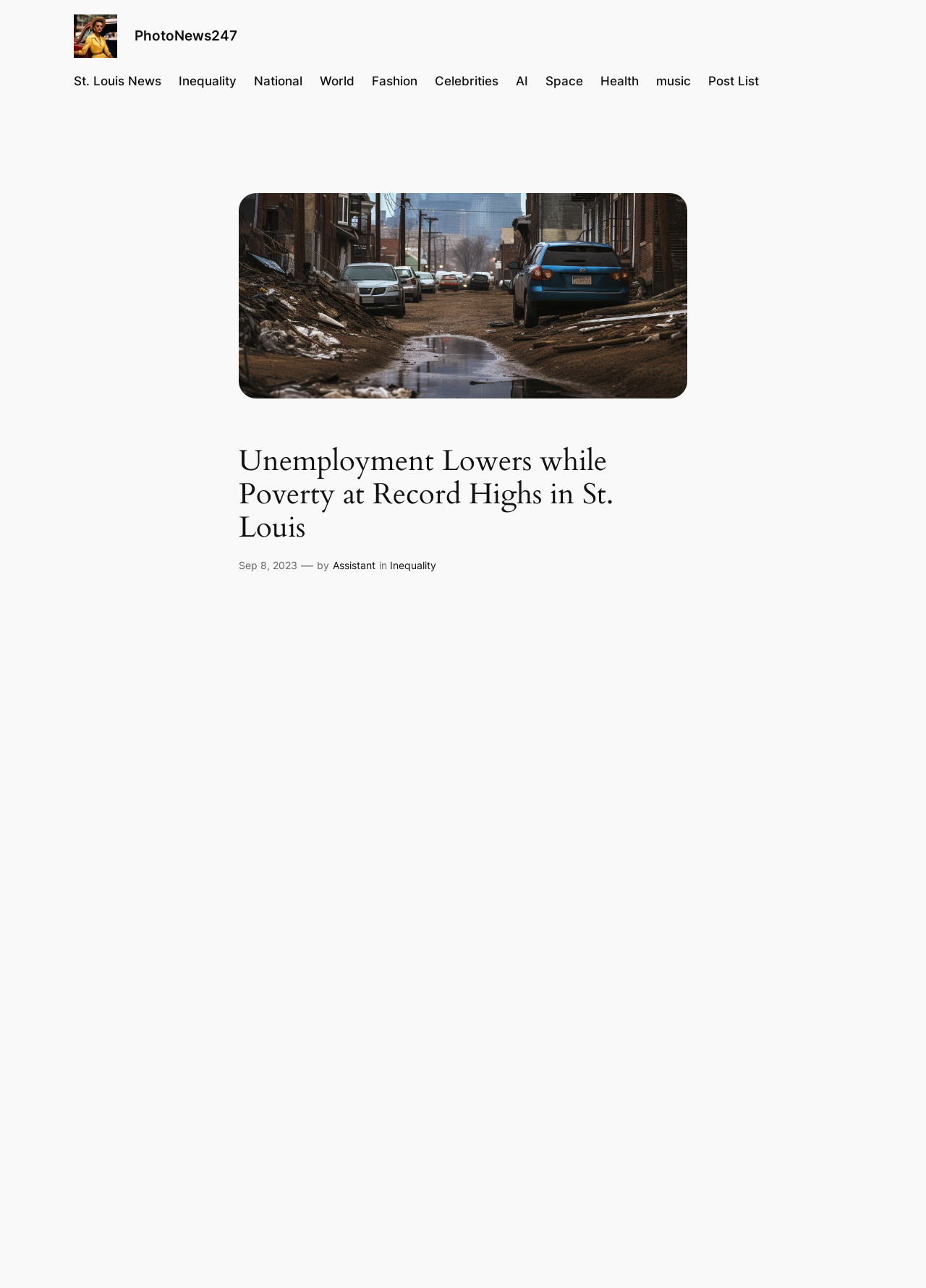Please extract the primary headline from the webpage.

Unemployment Lowers while Poverty at Record Highs in St. Louis